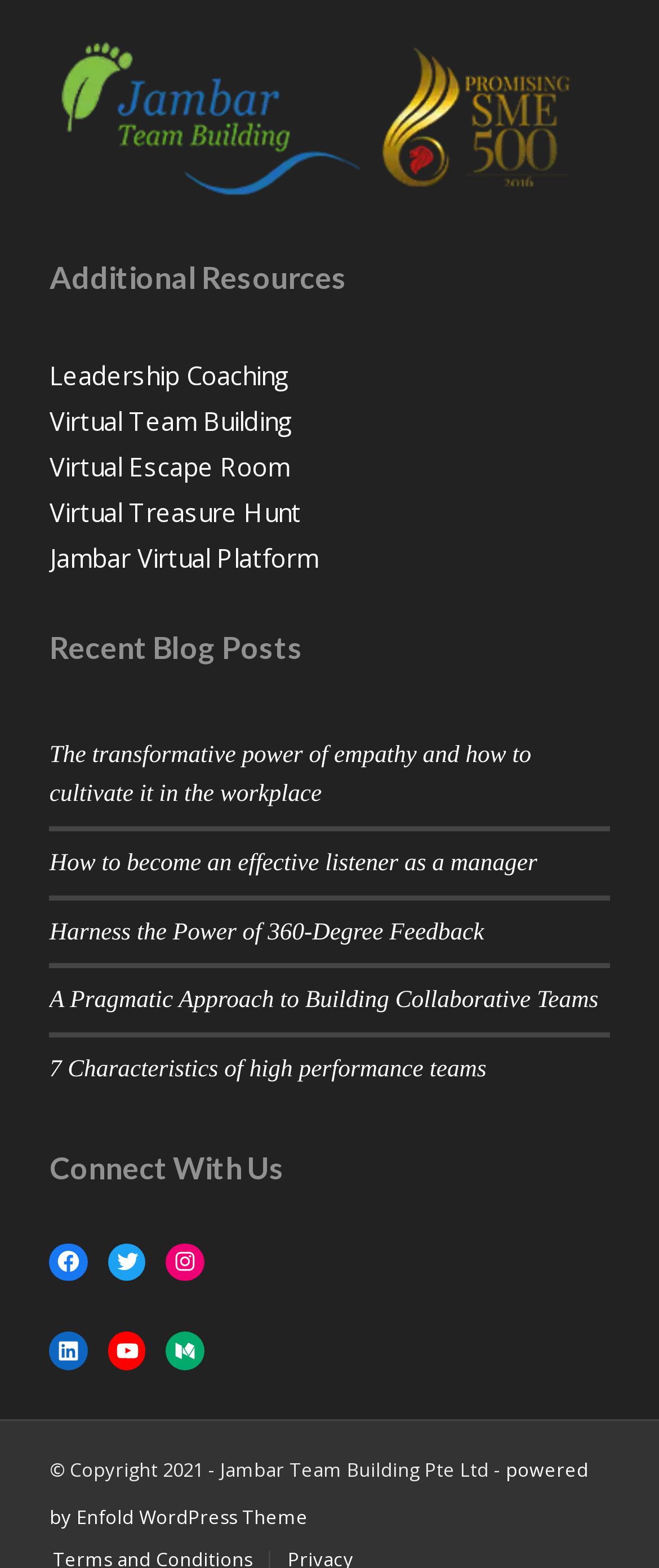Provide the bounding box coordinates of the area you need to click to execute the following instruction: "Visit the Virtual Team Building page".

[0.075, 0.257, 0.444, 0.279]